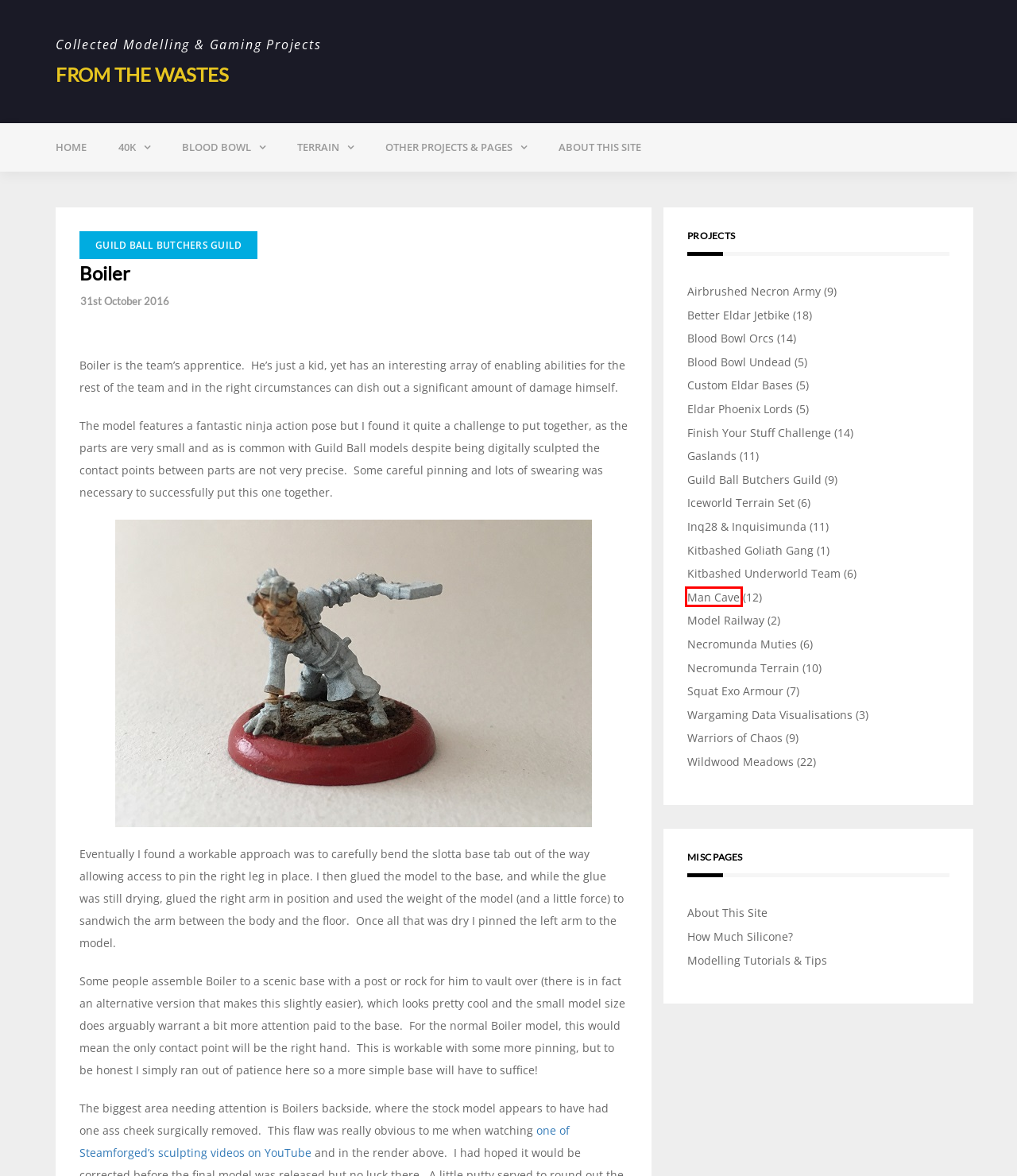You are provided with a screenshot of a webpage that has a red bounding box highlighting a UI element. Choose the most accurate webpage description that matches the new webpage after clicking the highlighted element. Here are your choices:
A. Kitbashed Underworld Team – From The Wastes
B. Inq28 & Inquisimunda – From The Wastes
C. Necromunda Muties – From The Wastes
D. Custom Eldar Bases – From The Wastes
E. Necromunda Terrain – From The Wastes
F. Man Cave – From The Wastes
G. Blood Bowl Undead – From The Wastes
H. Better Eldar Jetbike – From The Wastes

F